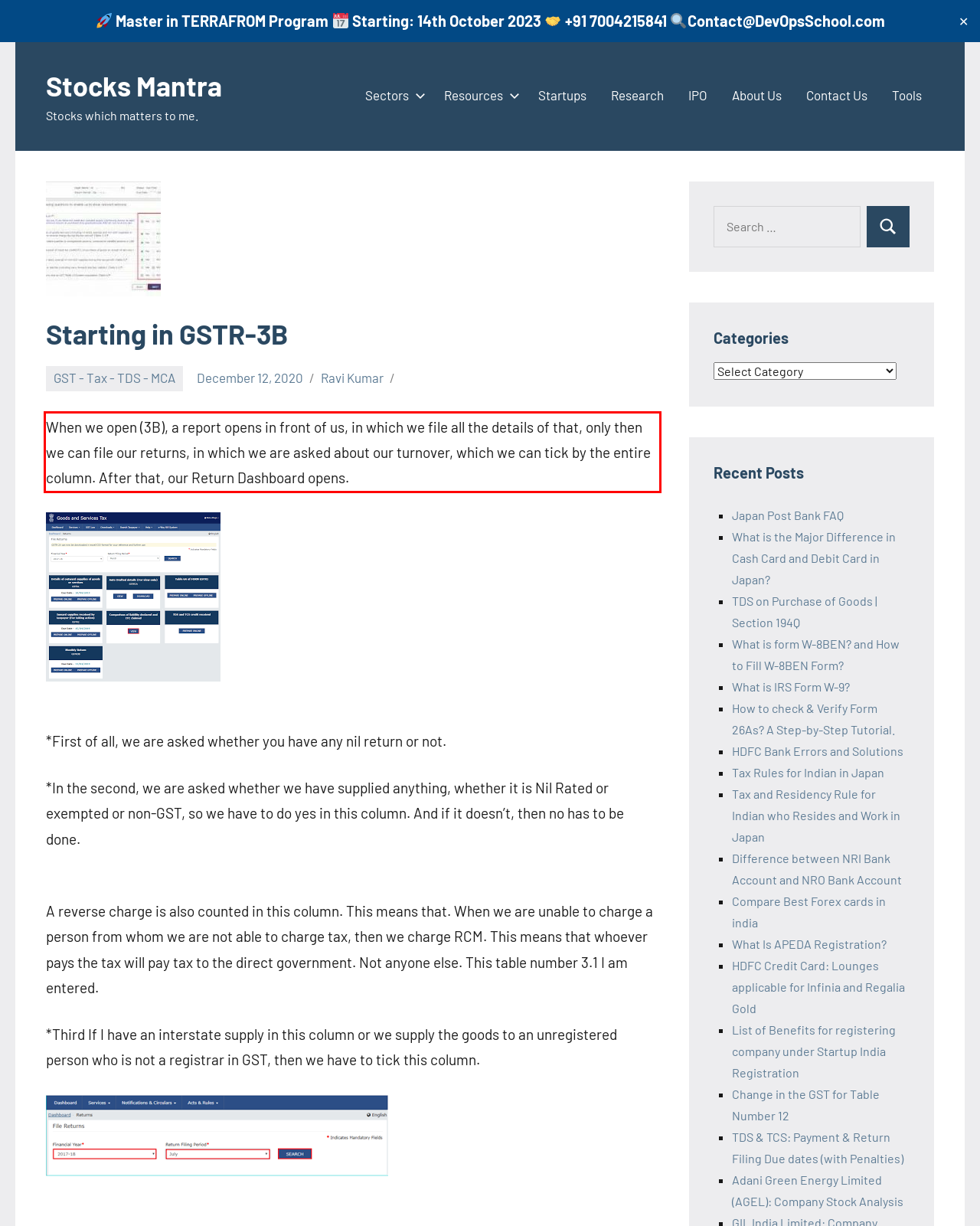The screenshot you have been given contains a UI element surrounded by a red rectangle. Use OCR to read and extract the text inside this red rectangle.

When we open (3B), a report opens in front of us, in which we file all the details of that, only then we can file our returns, in which we are asked about our turnover, which we can tick by the entire column. After that, our Return Dashboard opens.